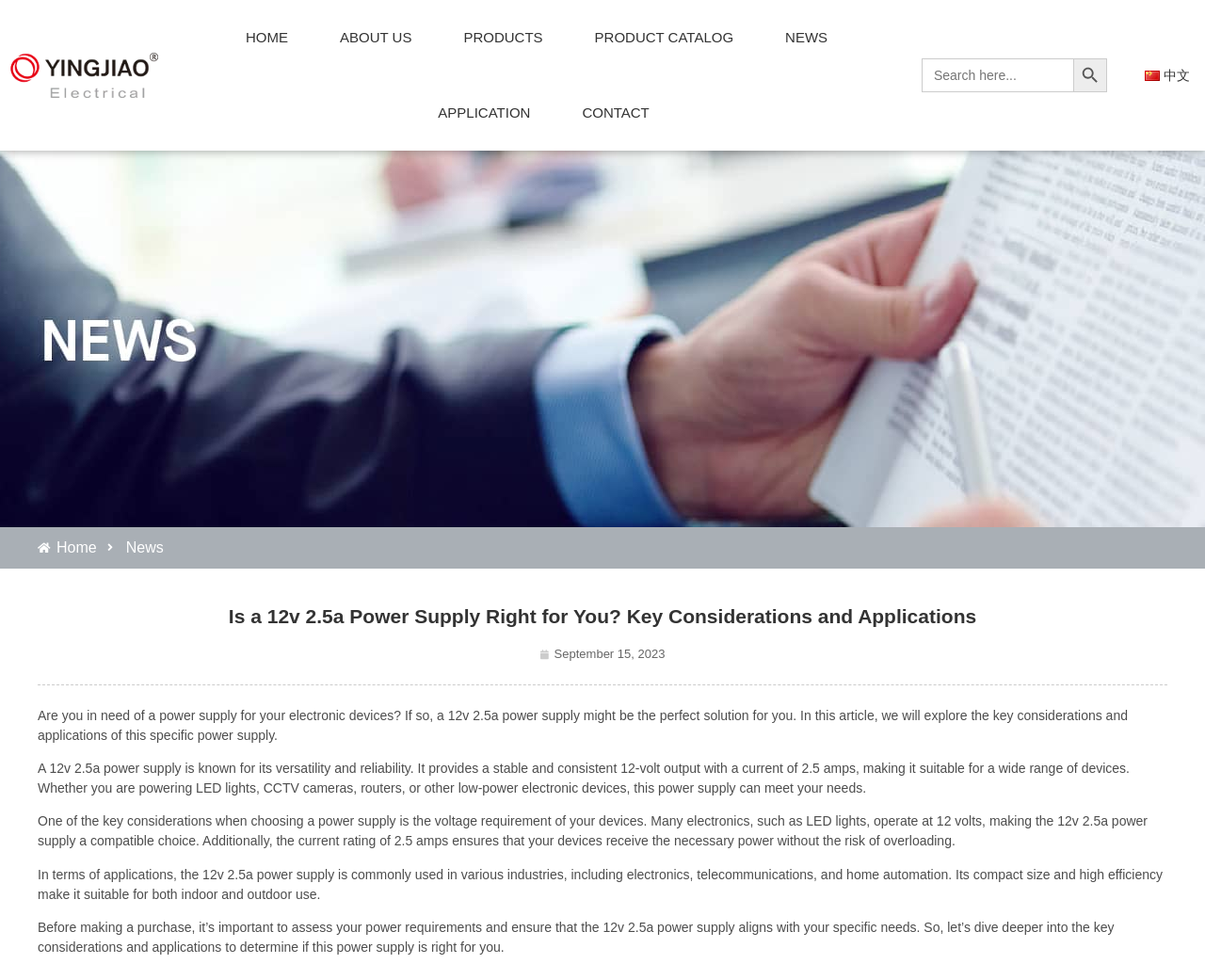Please identify the bounding box coordinates of the region to click in order to complete the given instruction: "Contact us". The coordinates should be four float numbers between 0 and 1, i.e., [left, top, right, bottom].

[0.467, 0.077, 0.555, 0.154]